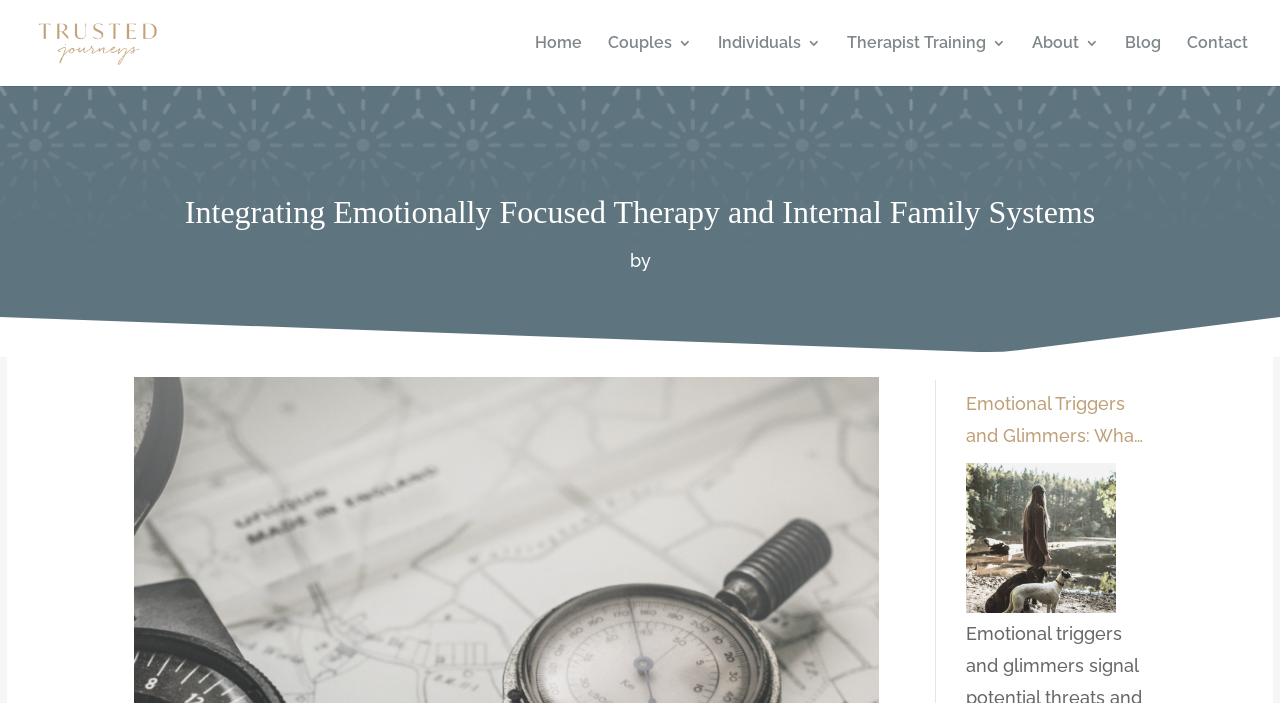Illustrate the webpage thoroughly, mentioning all important details.

The webpage is about Integrating Emotionally Focused Therapy and Internal Family Systems, with a focus on psychotherapy. At the top left, there is a logo of "Trusted Journeys" with a link to the homepage. Below the logo, there is a navigation menu with five links: "Home", "Individuals", "Therapist Training", "About", and "Blog", followed by a "Contact" link at the far right.

The main content of the page is headed by a title "Integrating Emotionally Focused Therapy and Internal Family Systems", which is centered near the top of the page. Below the title, there is a brief text "by" indicating the author or contributor of the content.

Further down the page, there are two links related to "Emotional Triggers and Glimmers", with the second link having an accompanying image. The image and the second link are positioned side by side, taking up a significant portion of the page's width.